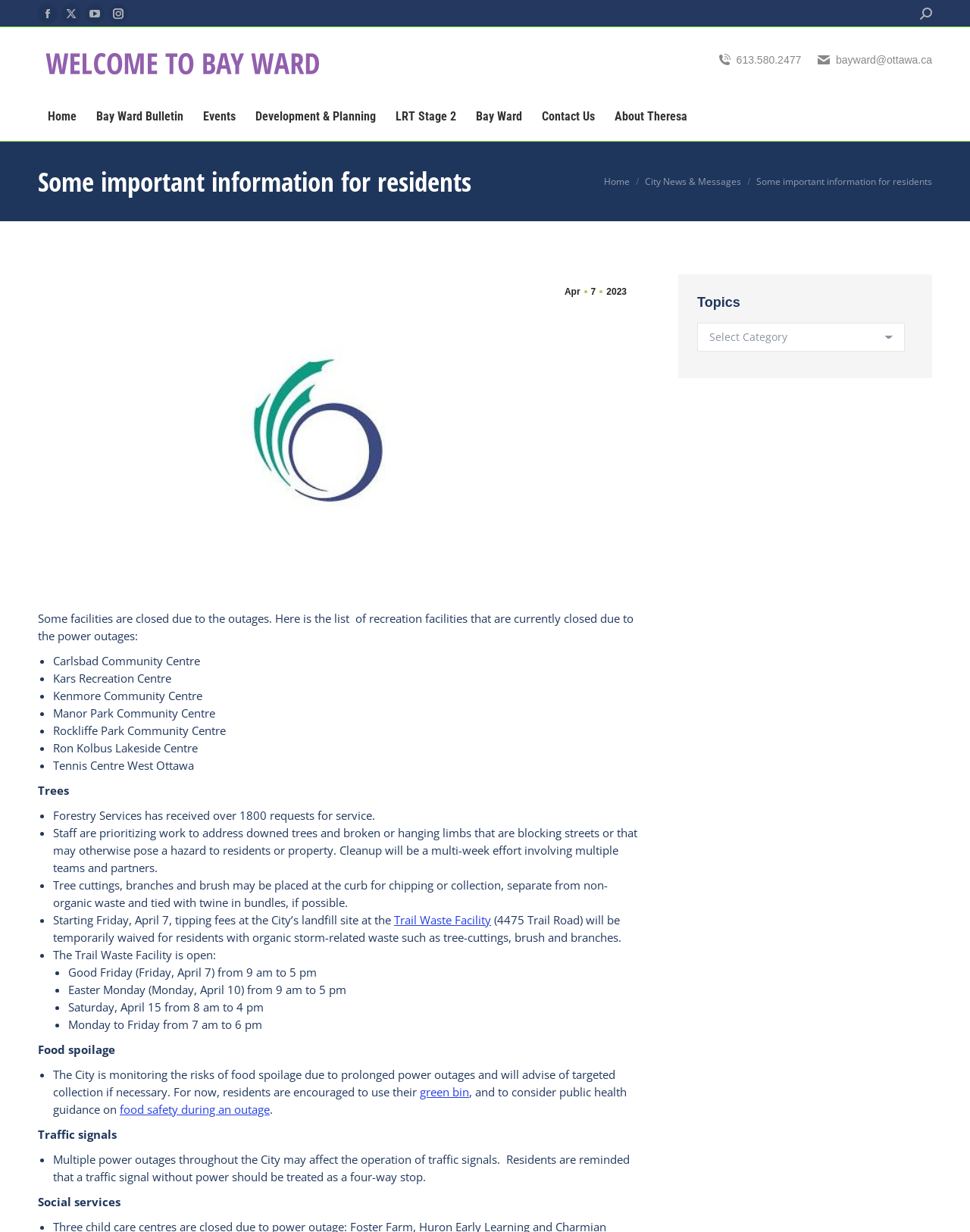Could you indicate the bounding box coordinates of the region to click in order to complete this instruction: "Contact us".

[0.556, 0.086, 0.616, 0.103]